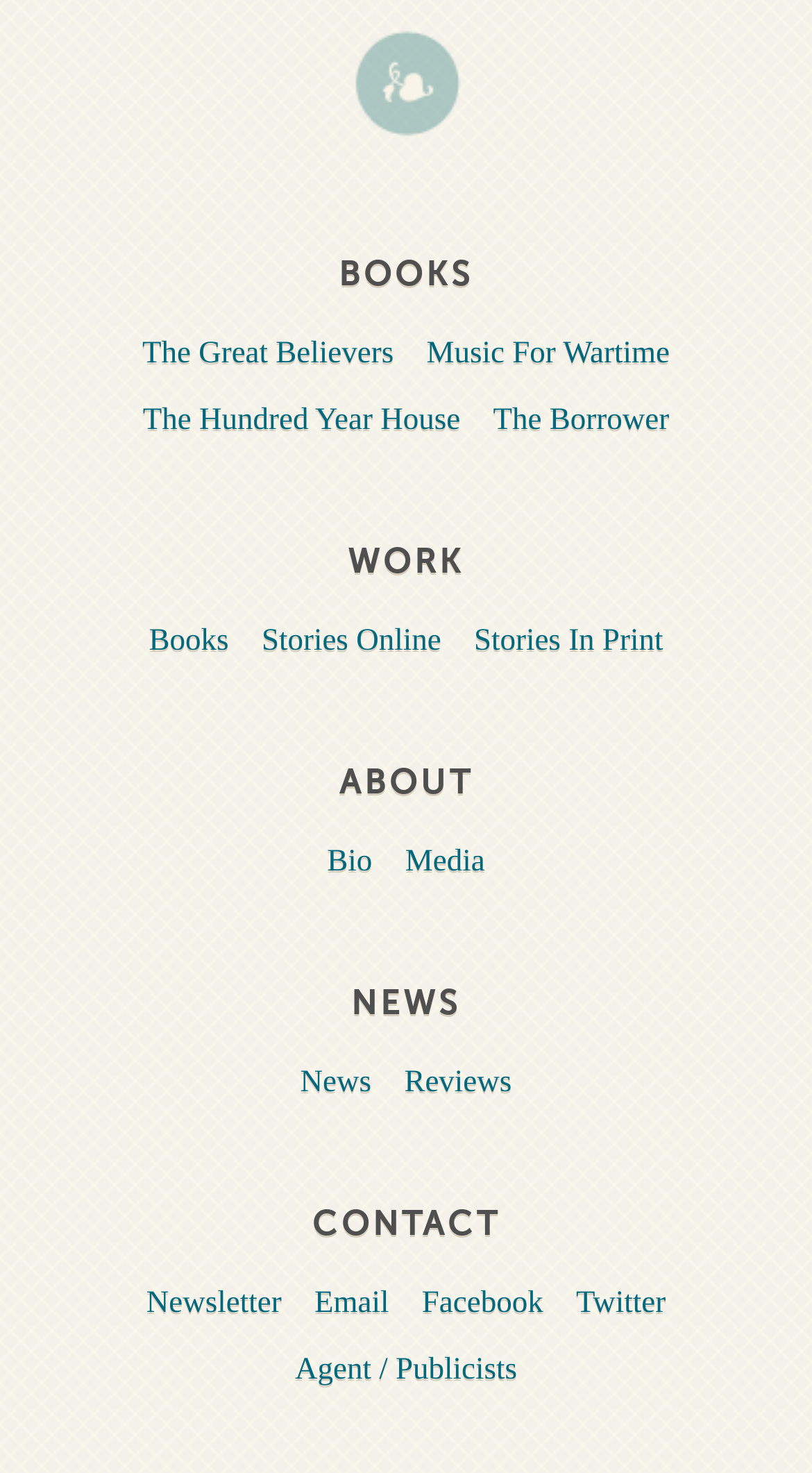What is the last link listed under WORK?
Look at the webpage screenshot and answer the question with a detailed explanation.

Under the WORK category, I found a link element with the text 'Stories In Print', which is the last link listed.